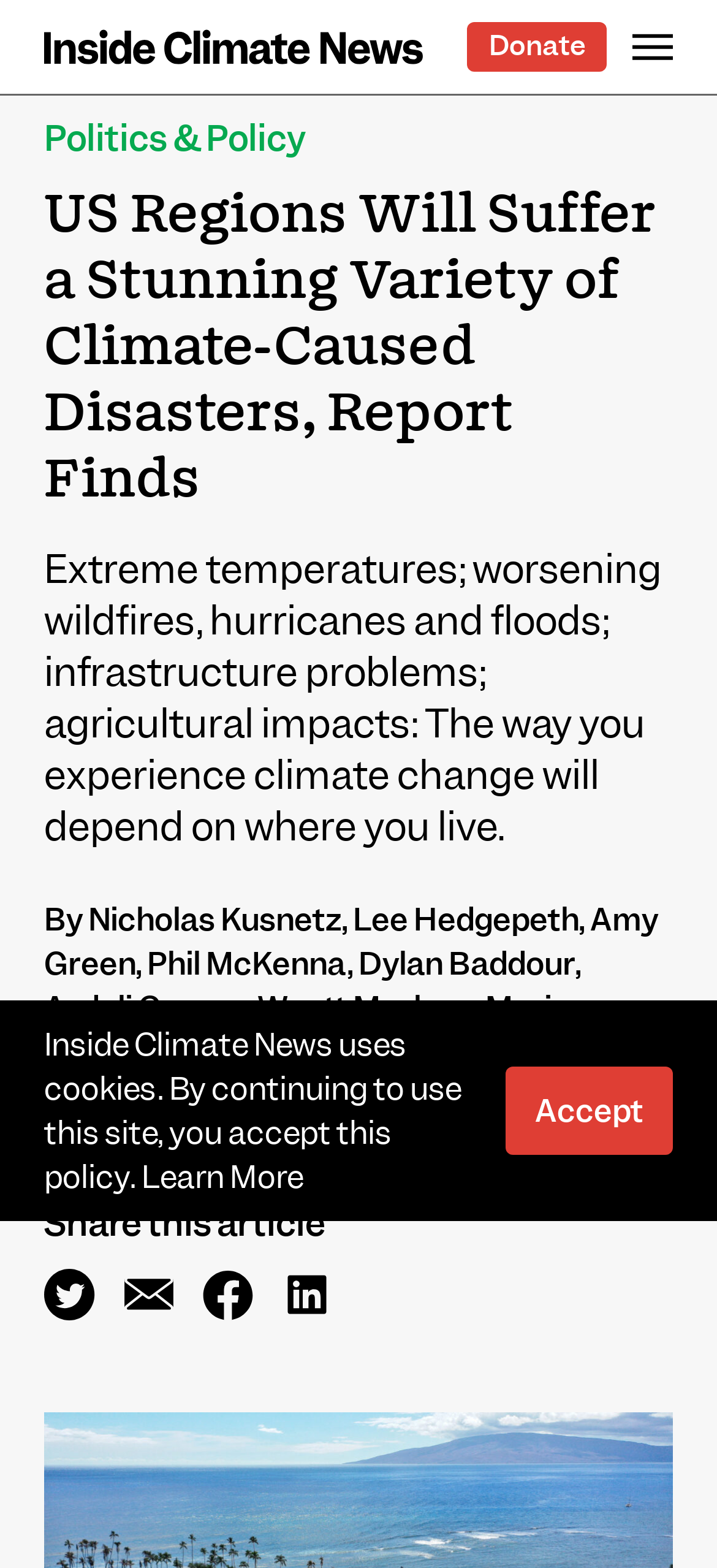Please give a succinct answer to the question in one word or phrase:
What can you do with the article?

Share it